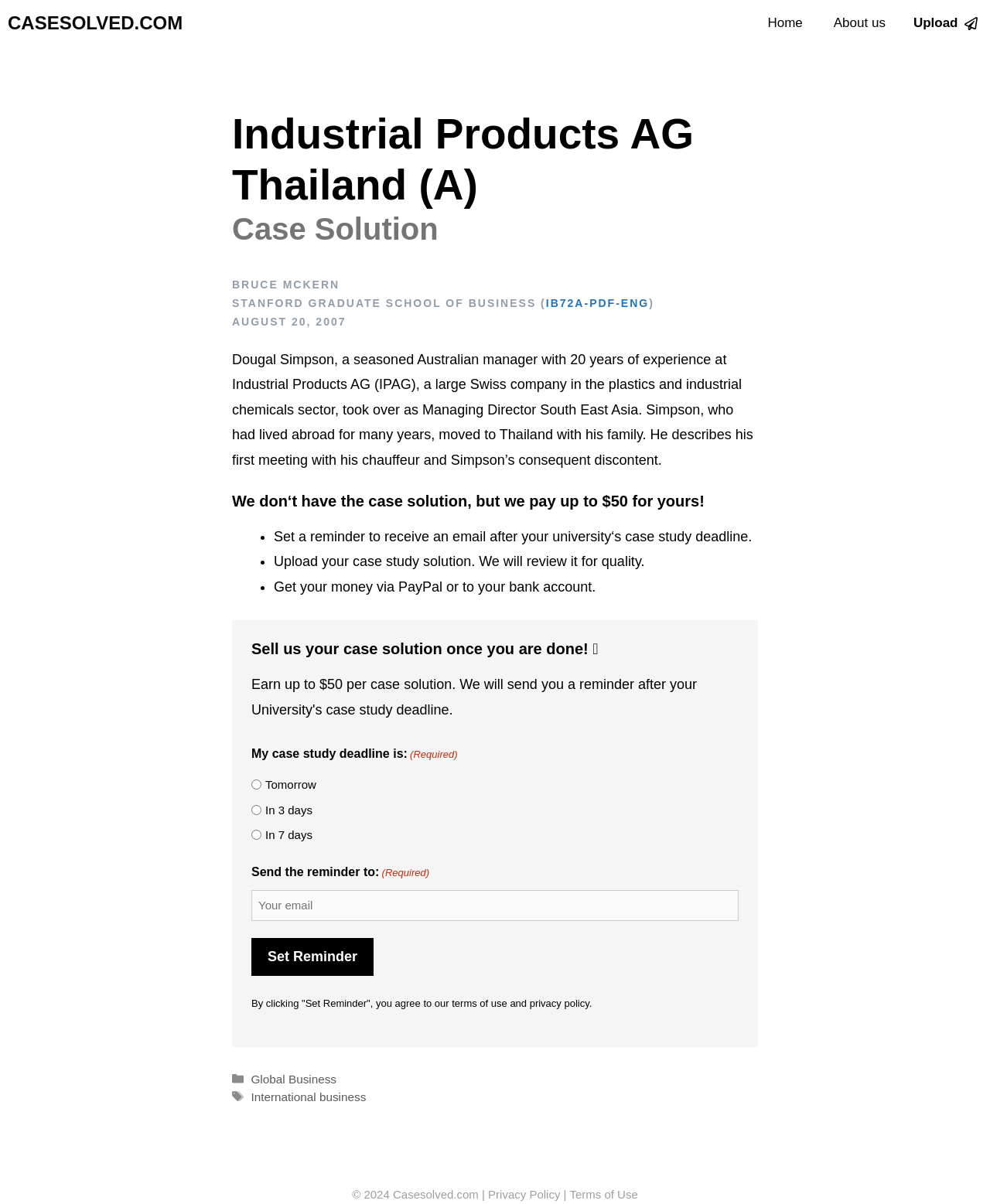Refer to the image and provide an in-depth answer to the question:
What is the maximum amount of money that can be earned for uploading a case solution?

The answer can be found in the heading that states 'We don't have the case solution, but we pay up to $50 for yours!' This suggests that the maximum amount of money that can be earned for uploading a case solution is $50.